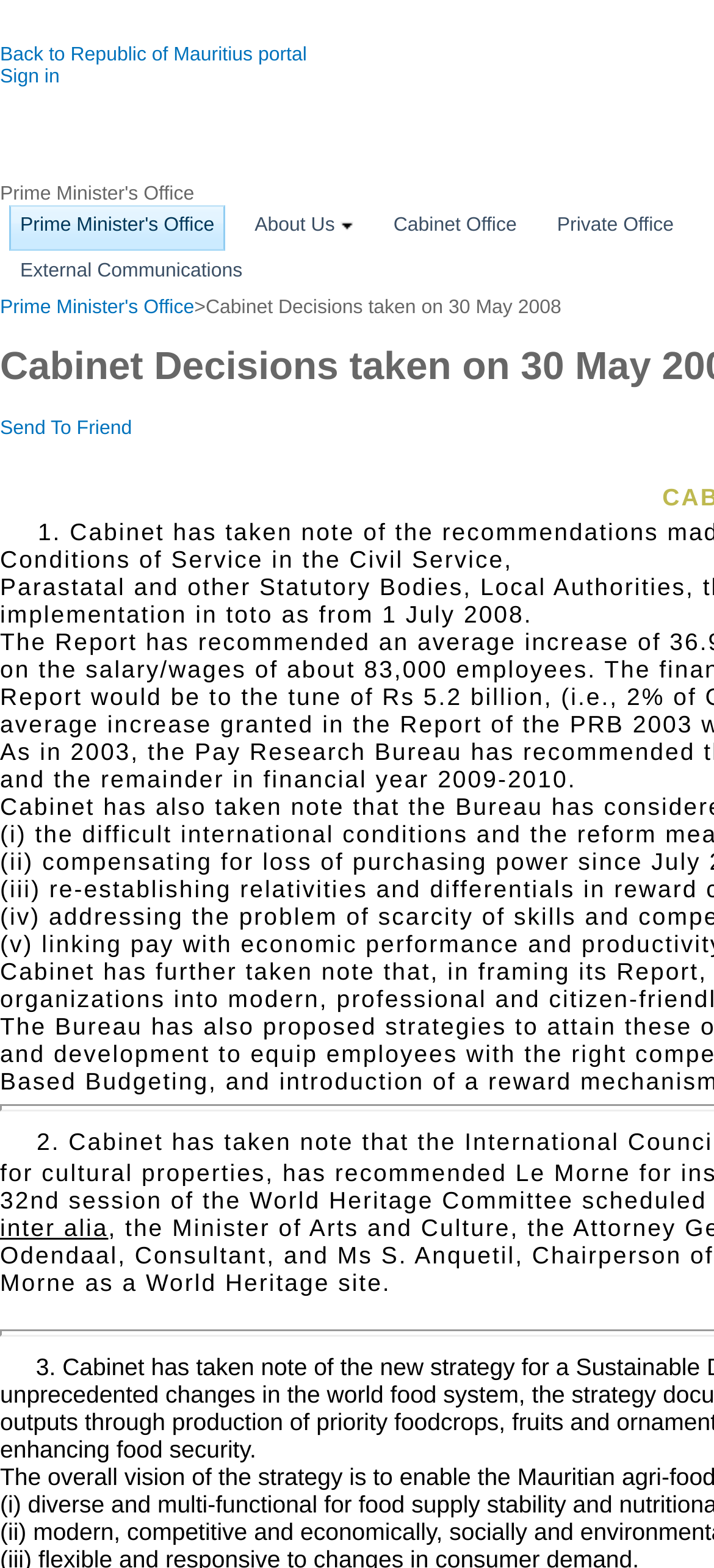Please determine the bounding box coordinates of the element to click on in order to accomplish the following task: "view Prime Minister's Office". Ensure the coordinates are four float numbers ranging from 0 to 1, i.e., [left, top, right, bottom].

[0.013, 0.131, 0.316, 0.16]